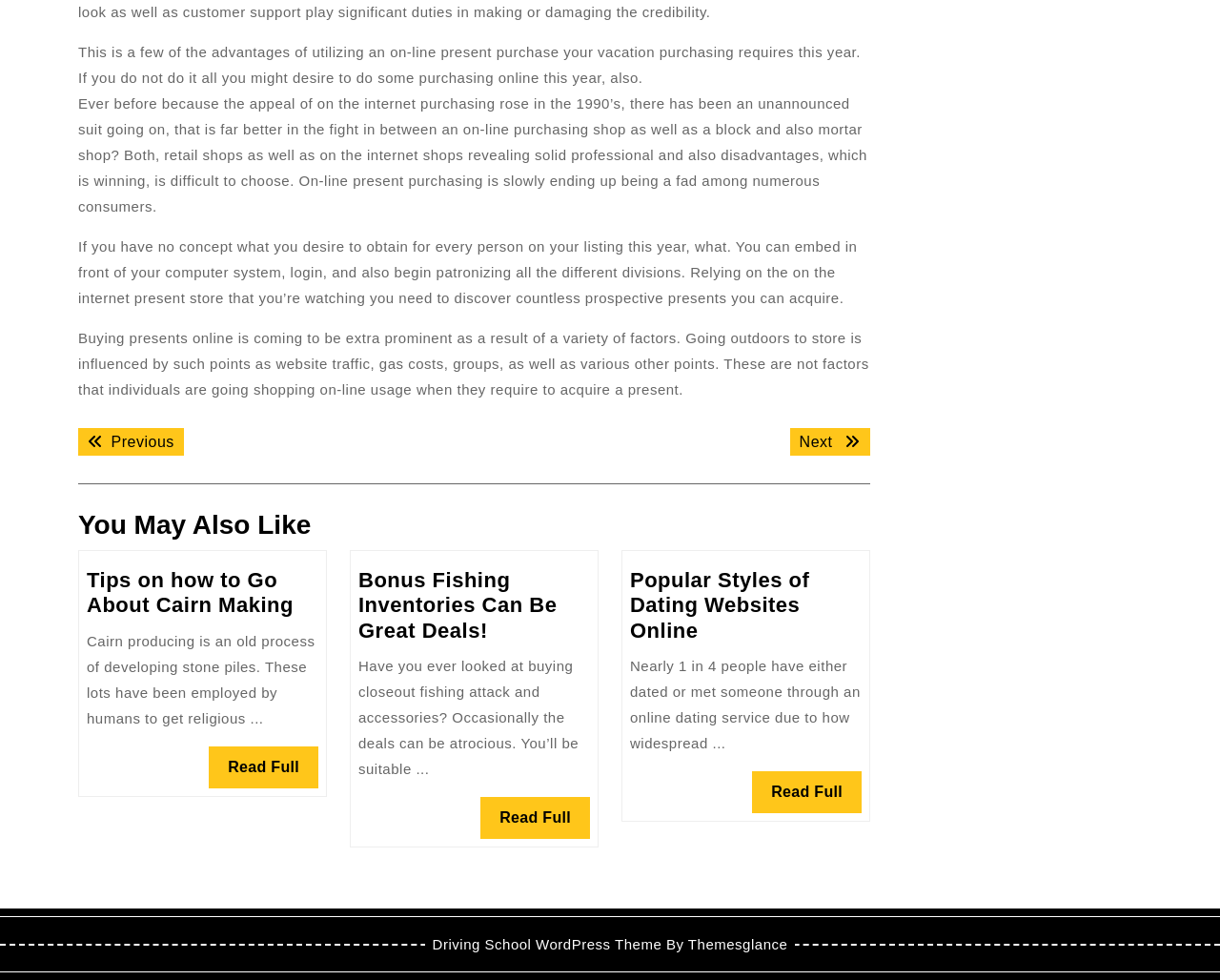What is the purpose of the 'Post navigation' section?
Based on the image, give a concise answer in the form of a single word or short phrase.

To navigate between posts